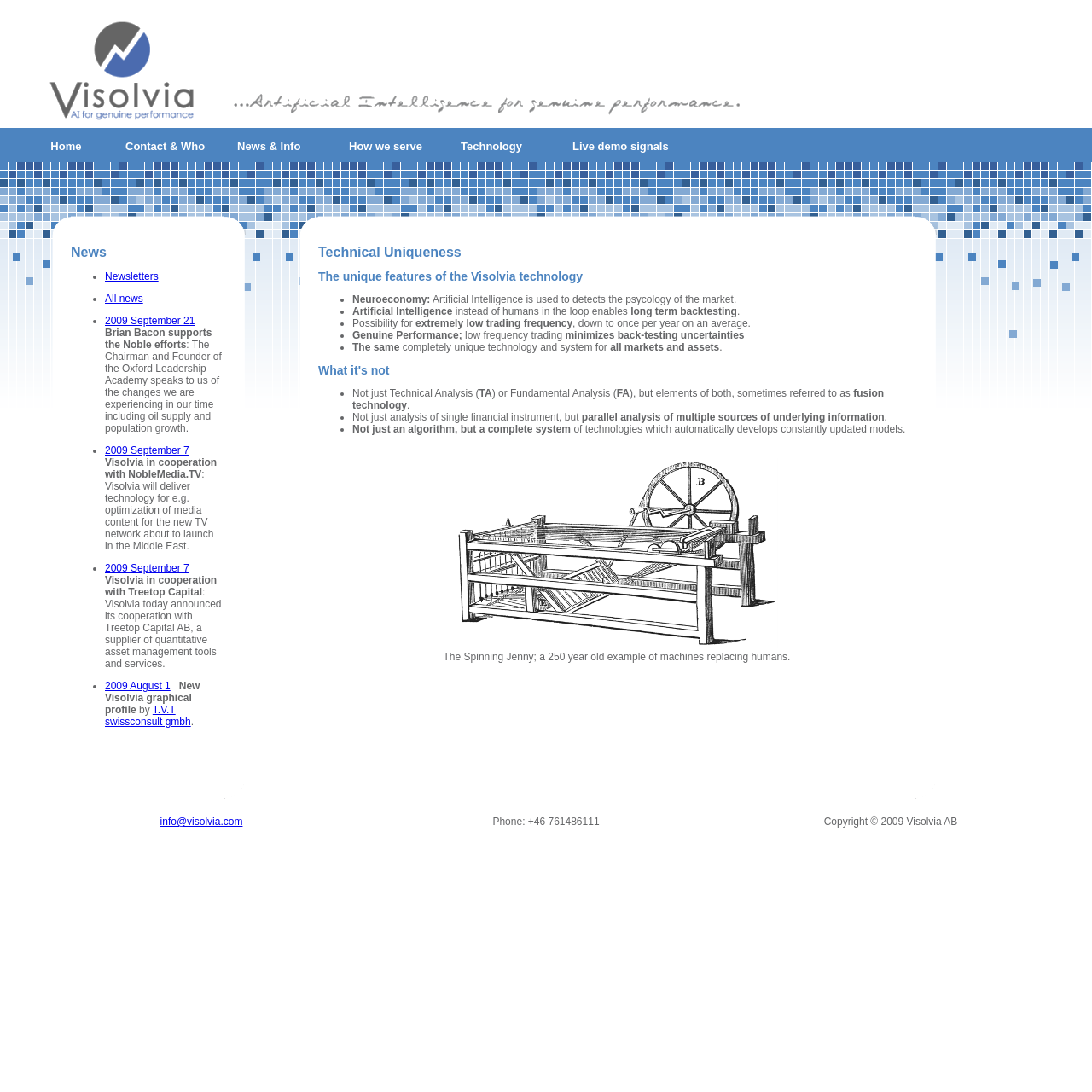Look at the image and answer the question in detail:
What is the image above the 'Technical Uniqueness' section?

The image above the 'Technical Uniqueness' section is described as 'The Spinning Jenny', which is a 250-year-old example of machines replacing humans, illustrating the concept of automation and innovation.